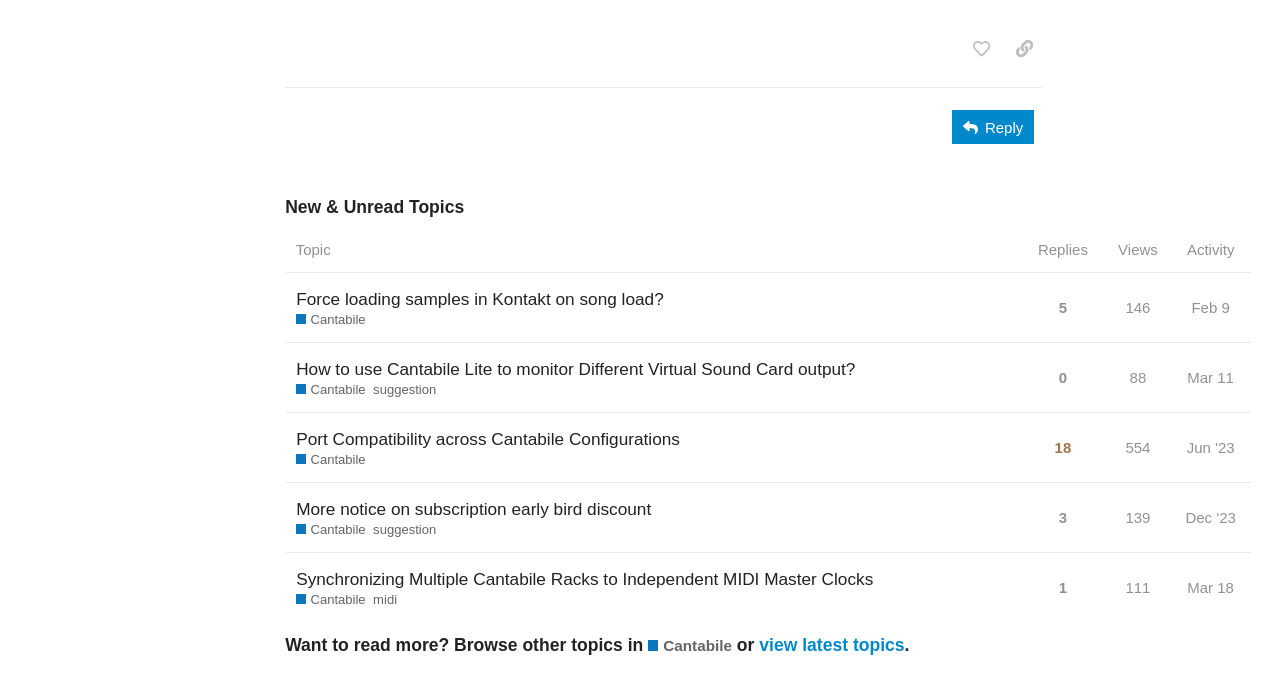Bounding box coordinates are to be given in the format (top-left x, top-left y, bottom-right x, bottom-right y). All values must be floating point numbers between 0 and 1. Provide the bounding box coordinate for the UI element described as: view latest topics

[0.593, 0.933, 0.707, 0.962]